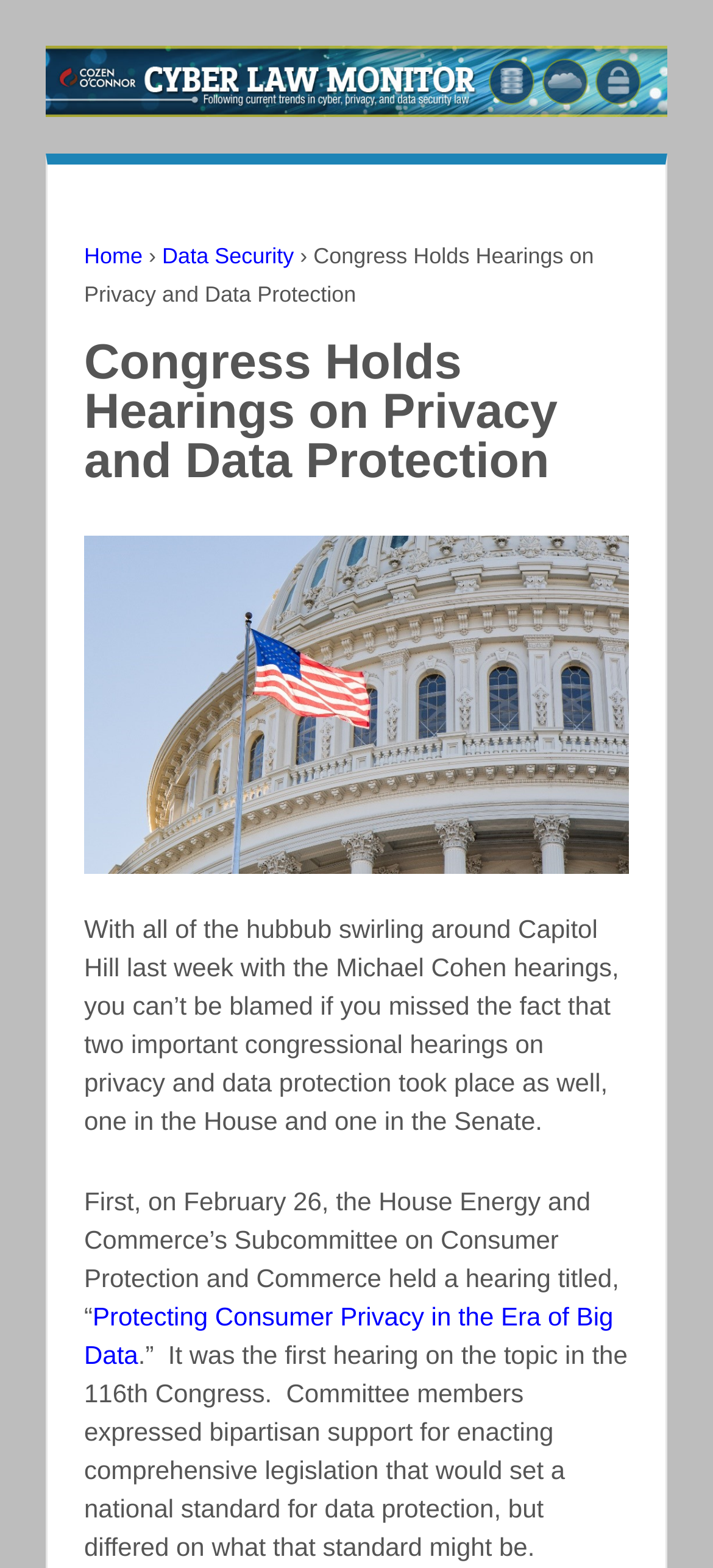Given the element description: "alt="Cyber Law Monitor"", predict the bounding box coordinates of the UI element it refers to, using four float numbers between 0 and 1, i.e., [left, top, right, bottom].

[0.064, 0.041, 0.936, 0.059]